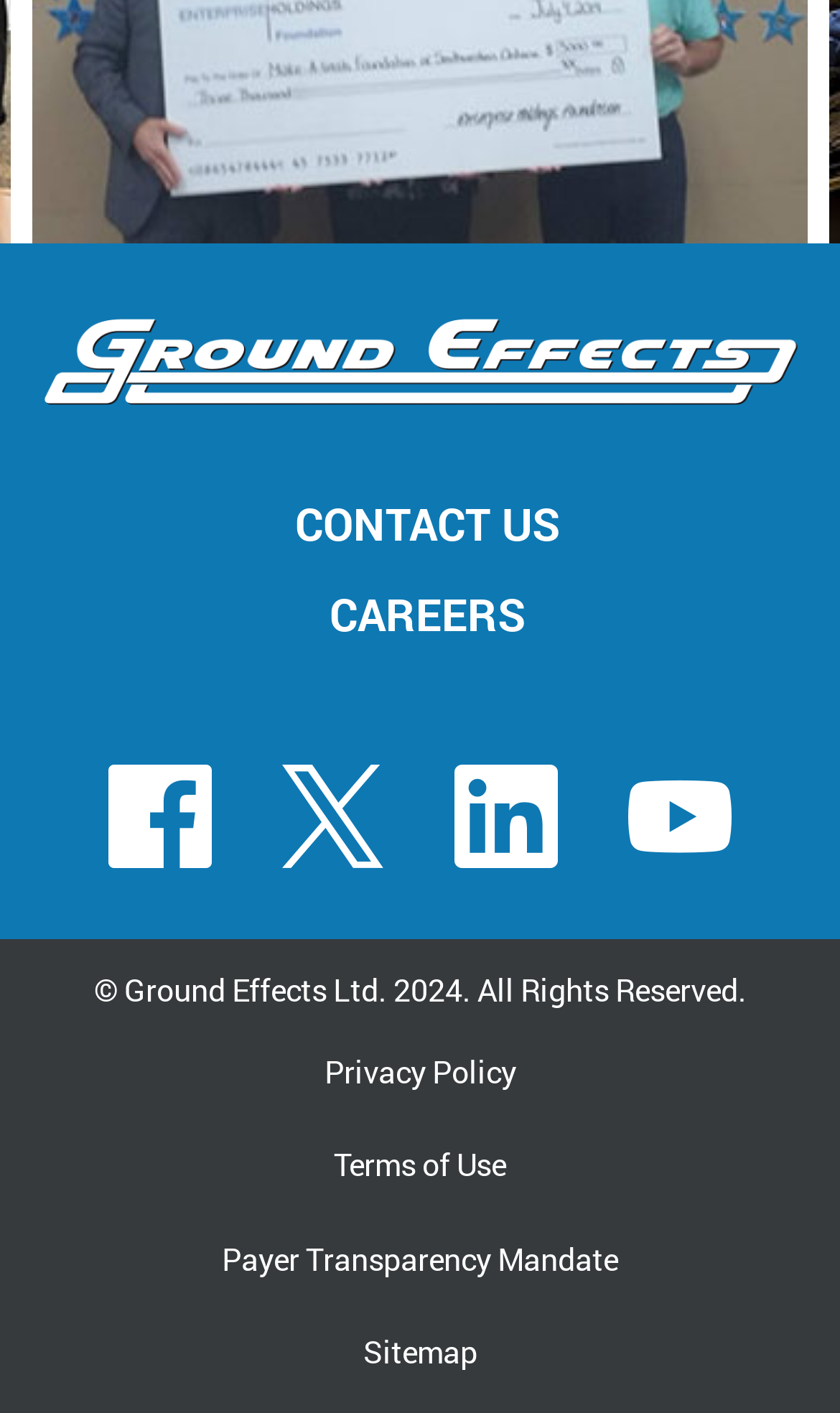Given the webpage screenshot and the description, determine the bounding box coordinates (top-left x, top-left y, bottom-right x, bottom-right y) that define the location of the UI element matching this description: Terms of Use

[0.372, 0.792, 0.628, 0.858]